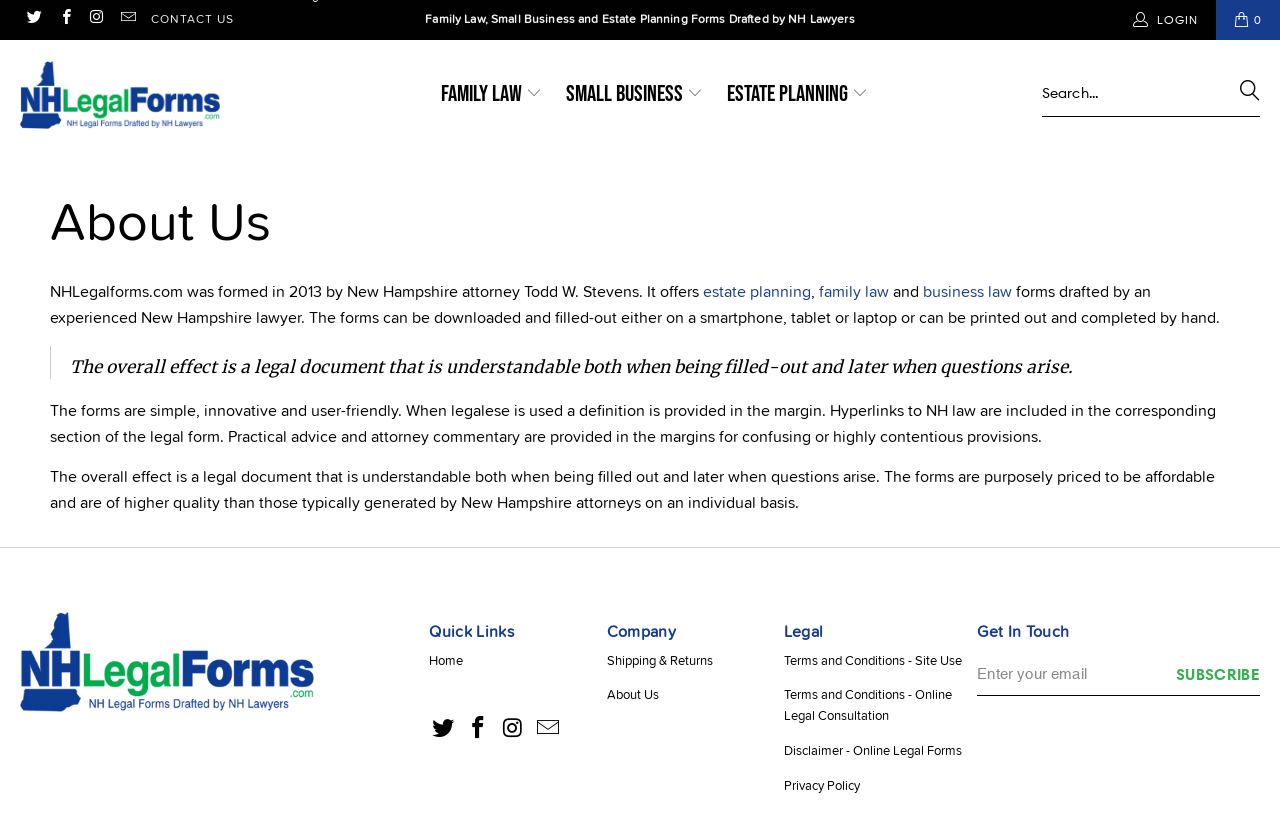Who formed NHLegalforms.com?
Refer to the screenshot and answer in one word or phrase.

Todd W. Stevens